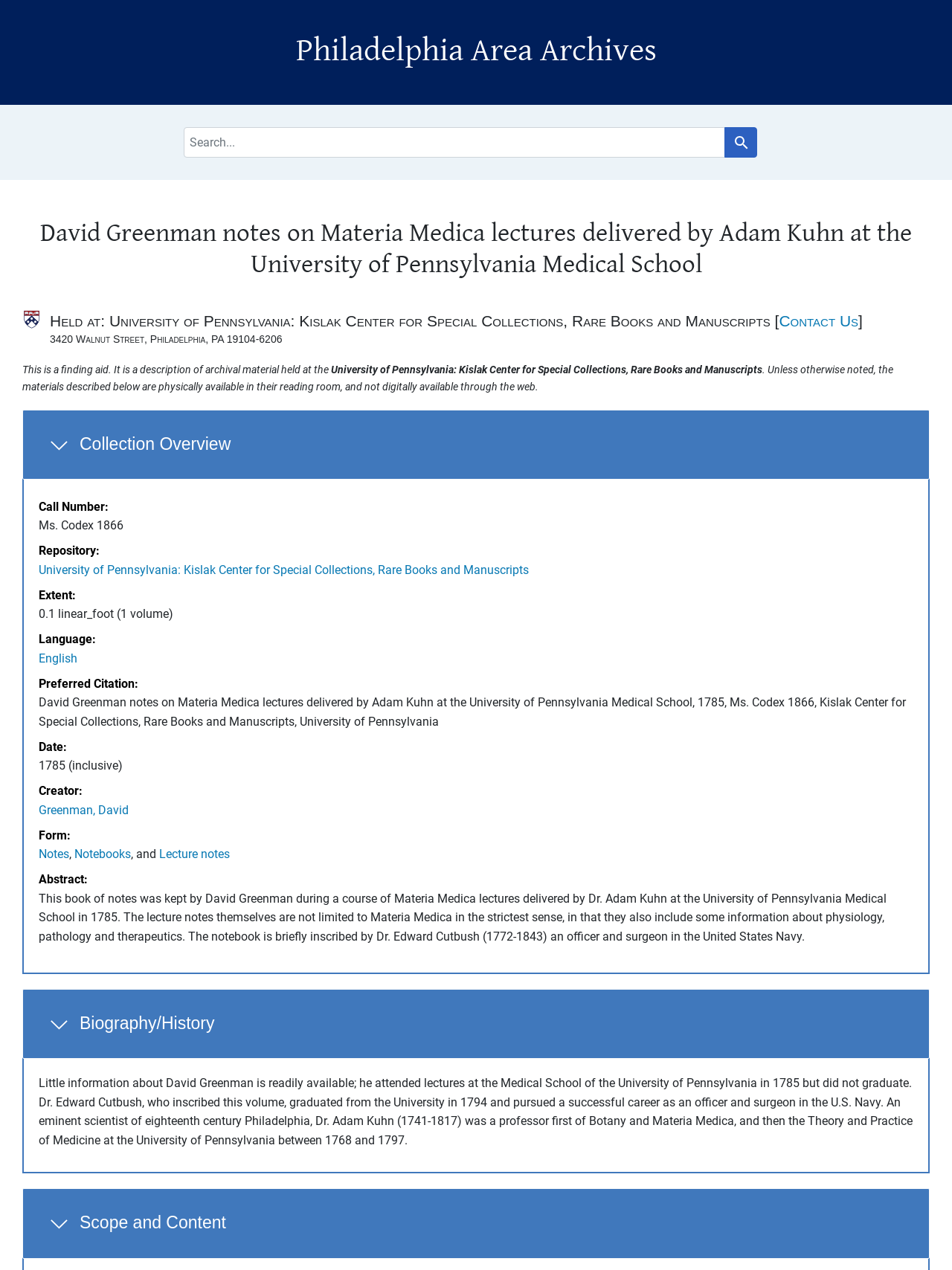Please find and report the primary heading text from the webpage.

Philadelphia Area Archives